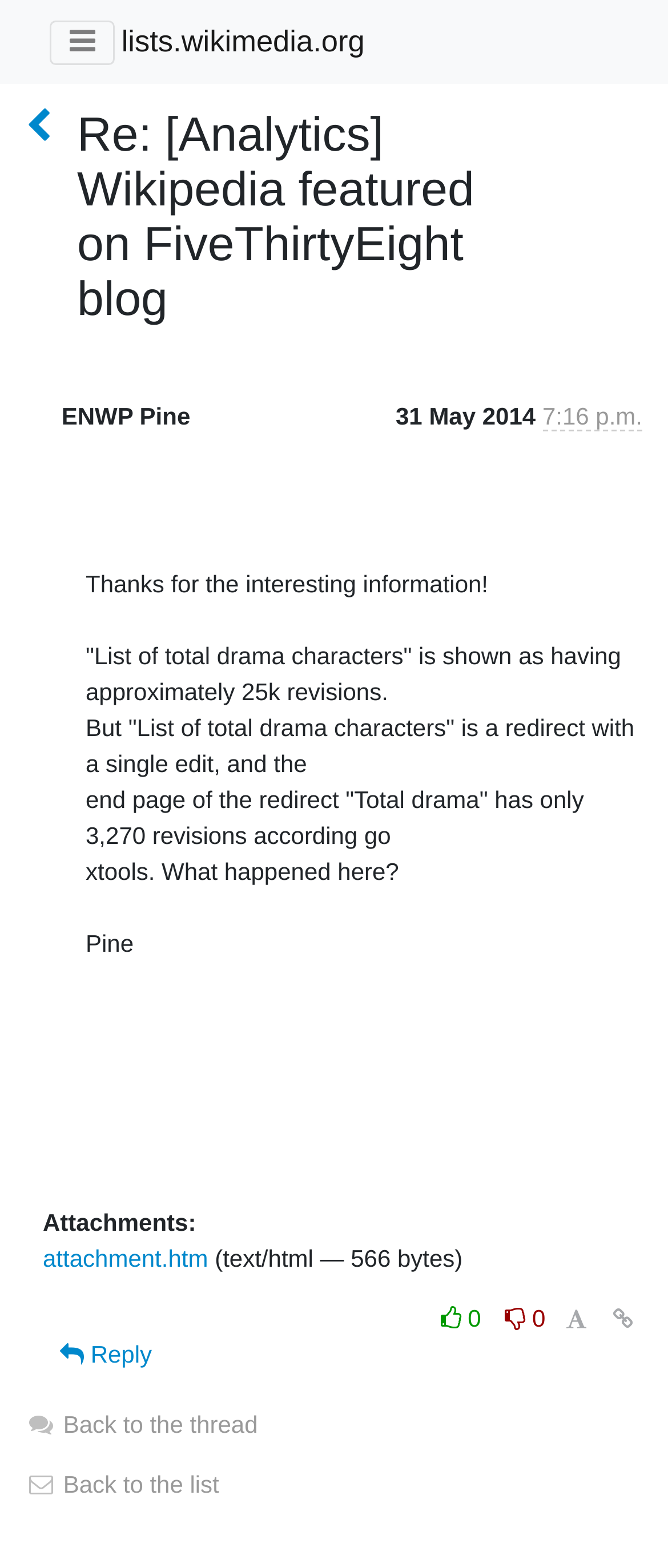Determine the main heading of the webpage and generate its text.

Re: [Analytics] Wikipedia featured on FiveThirtyEight blog